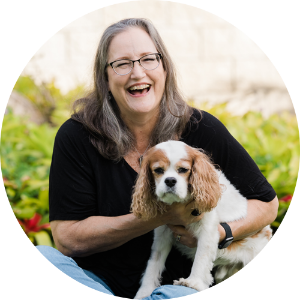Offer a detailed explanation of what is depicted in the image.

In a warm, inviting setting, a woman with shoulder-length gray hair and glasses joyfully smiles as she holds a Cavalier King Charles Spaniel close to her. Dressed in a black top, she radiates happiness, showcasing a genuine moment of connection with her furry companion. The lush greenery in the background enhances the cheerful atmosphere, emphasizing the bond they share. This heartfelt image captures the essence of companionship and the joy that pets bring into our lives.